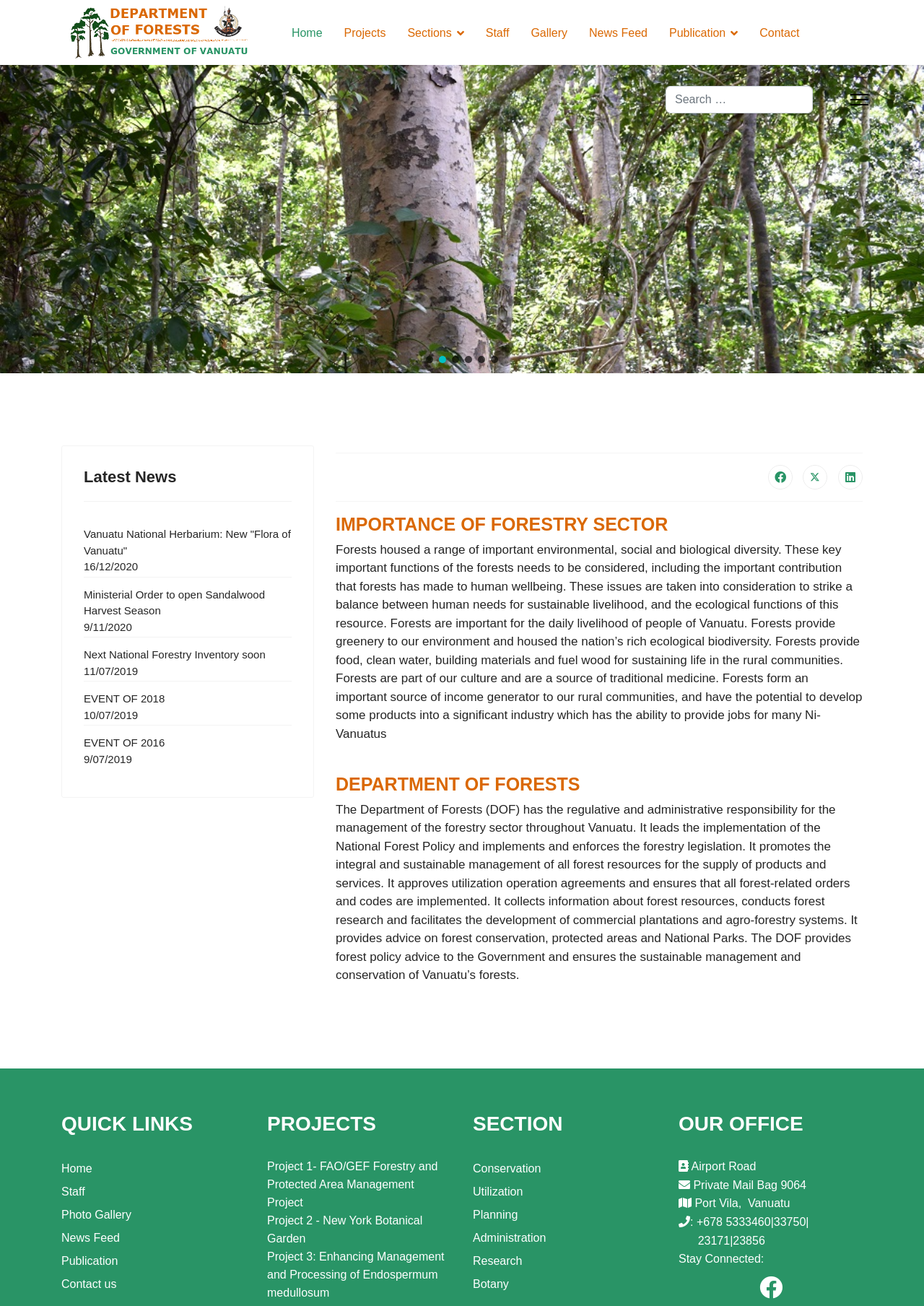What is the address of the office?
Please provide a comprehensive answer to the question based on the webpage screenshot.

I found the answer by looking at the section 'OUR OFFICE' which has several static text elements with the address information.